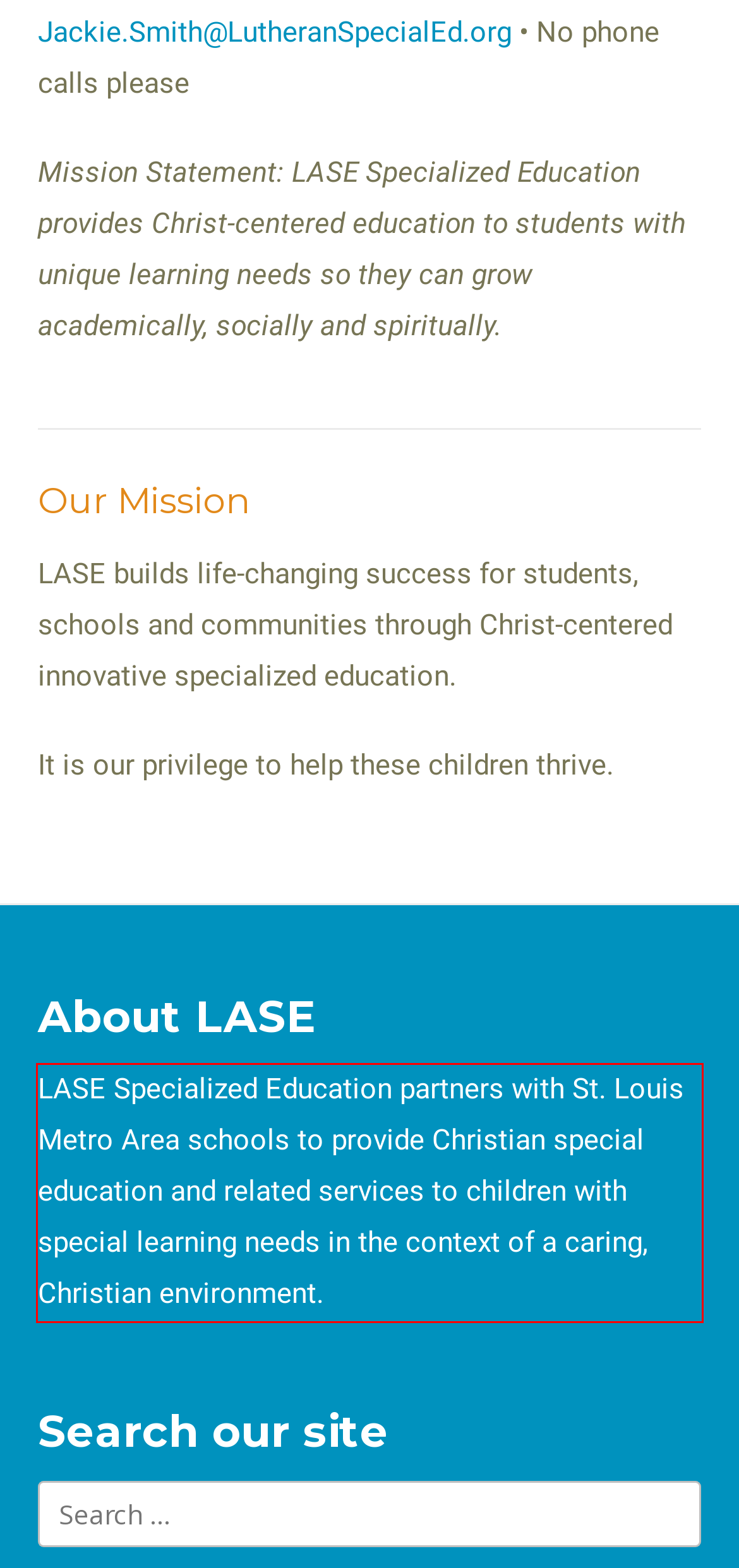You are provided with a screenshot of a webpage featuring a red rectangle bounding box. Extract the text content within this red bounding box using OCR.

LASE Specialized Education partners with St. Louis Metro Area schools to provide Christian special education and related services to children with special learning needs in the context of a caring, Christian environment.